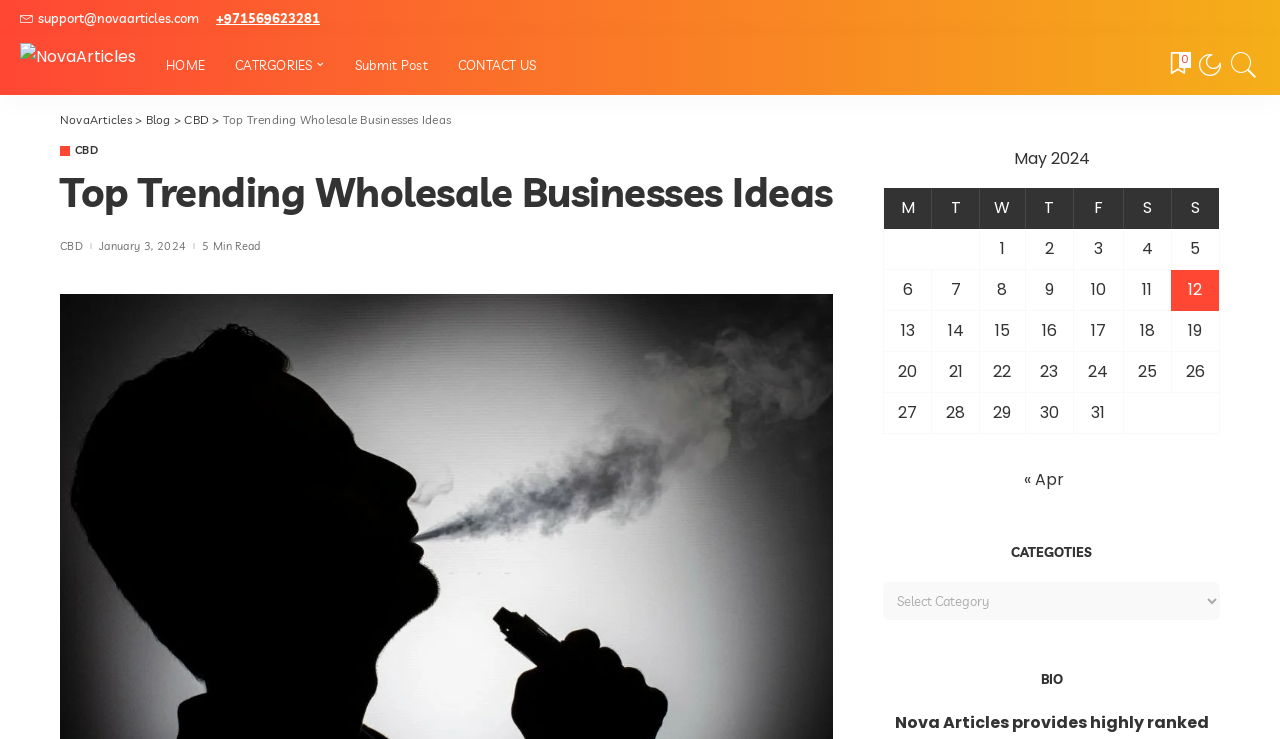Extract the main title from the webpage and generate its text.

Top Trending Wholesale Businesses Ideas